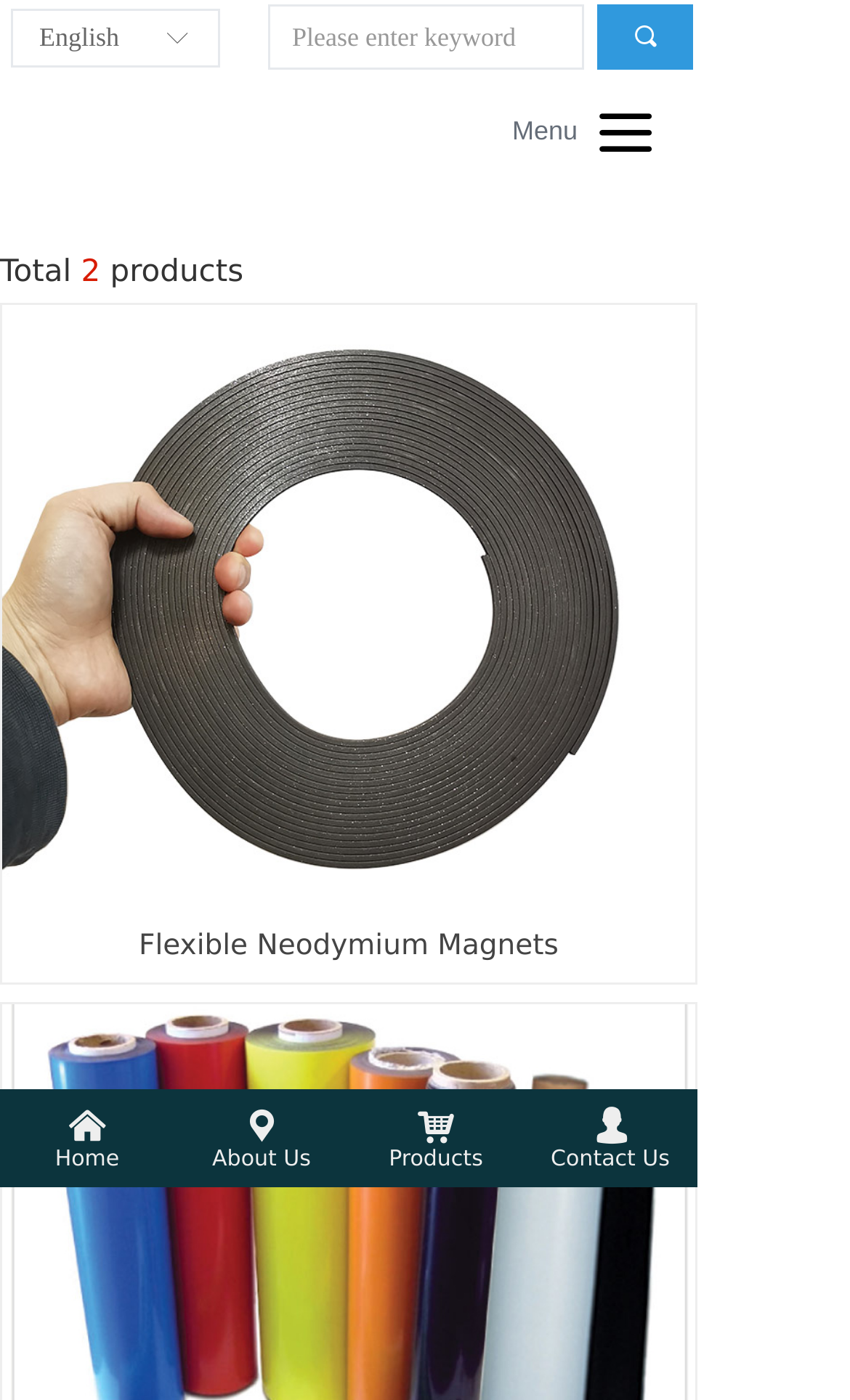How many navigation links are at the bottom?
Provide an in-depth and detailed answer to the question.

There are four navigation links at the bottom of the webpage, which are 'Home', 'About Us', 'Products', and 'Contact Us', allowing users to navigate to different sections of the website.